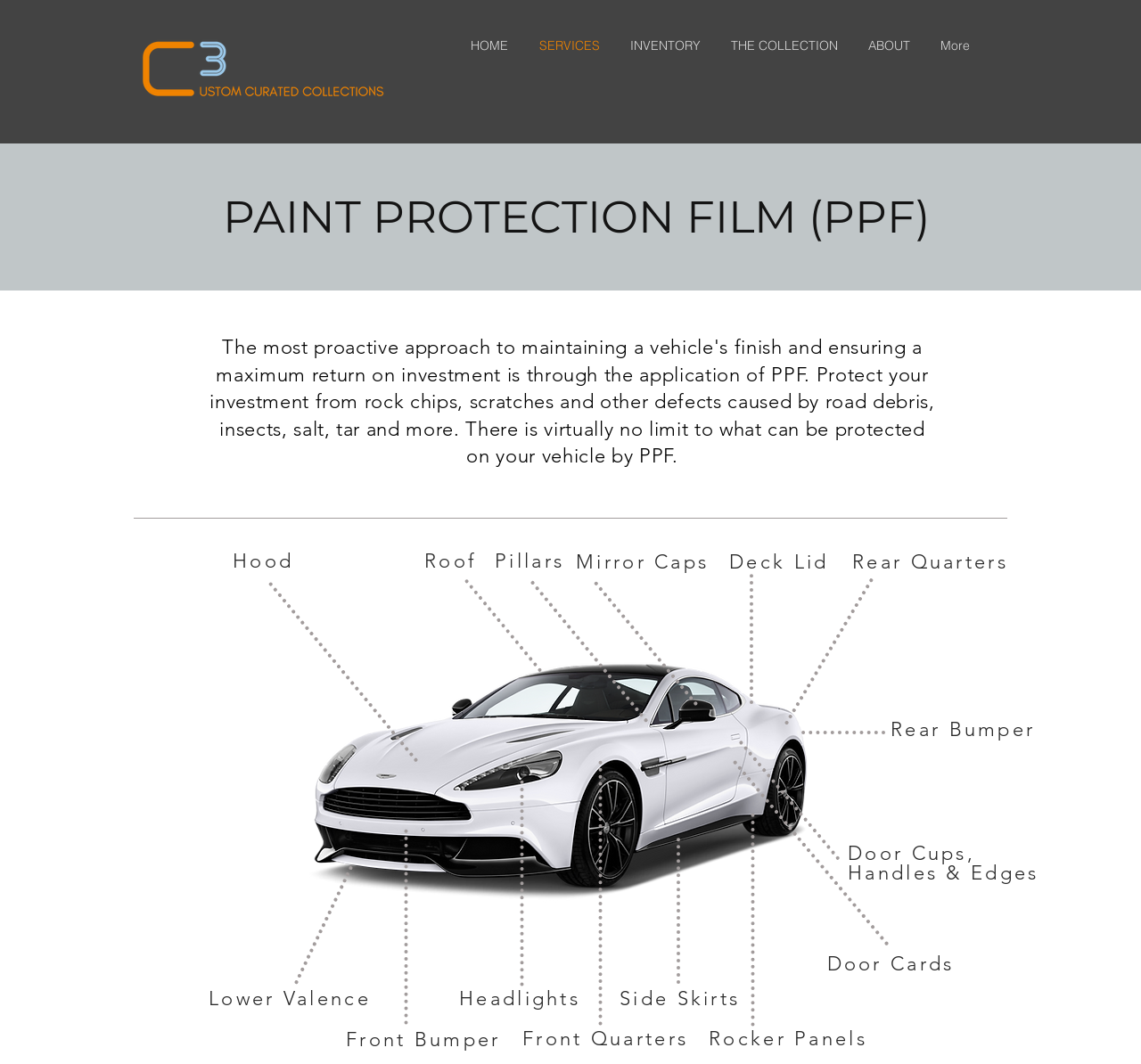Please locate the UI element described by "THE COLLECTION" and provide its bounding box coordinates.

[0.627, 0.03, 0.748, 0.055]